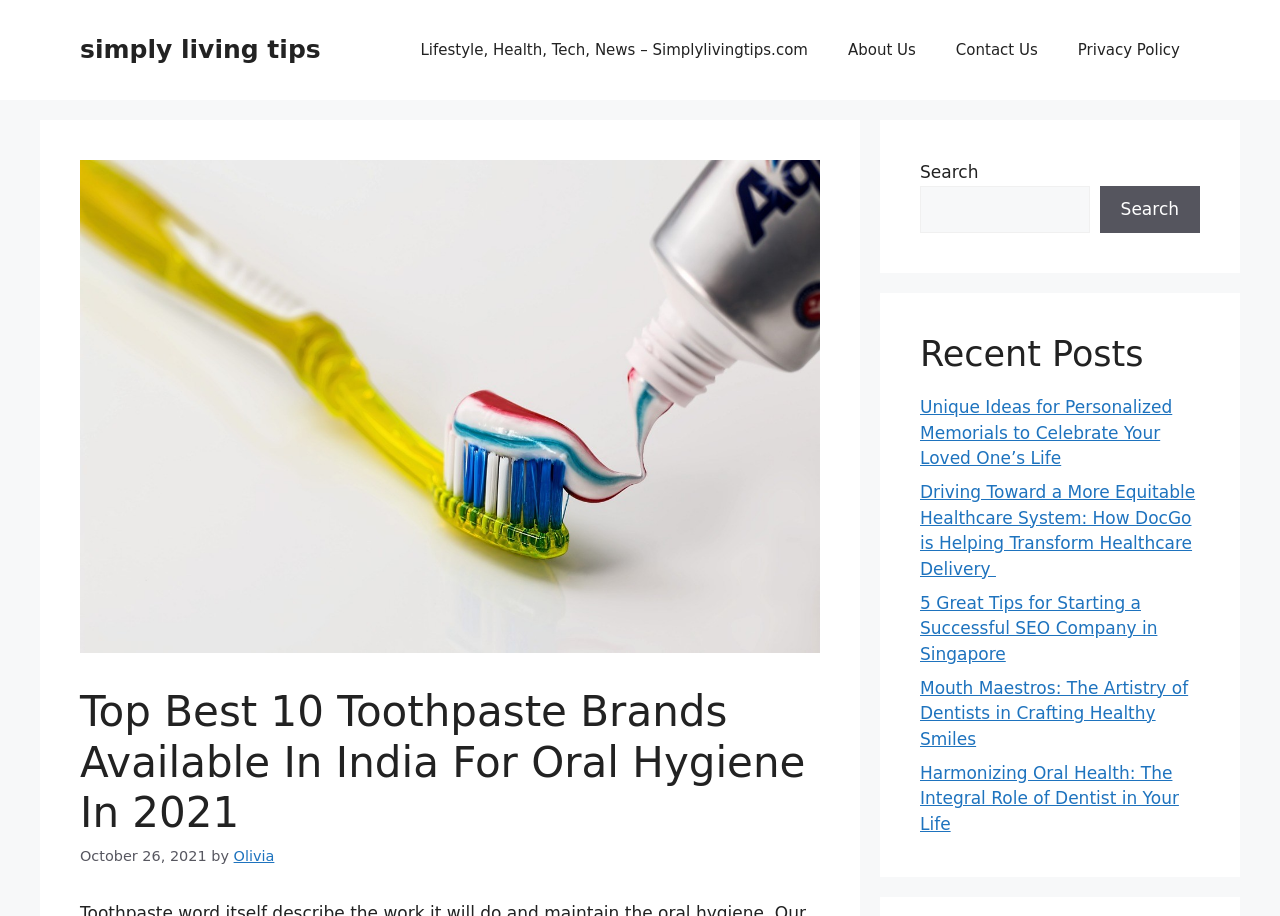Could you find the bounding box coordinates of the clickable area to complete this instruction: "visit simply living tips homepage"?

[0.062, 0.038, 0.251, 0.07]